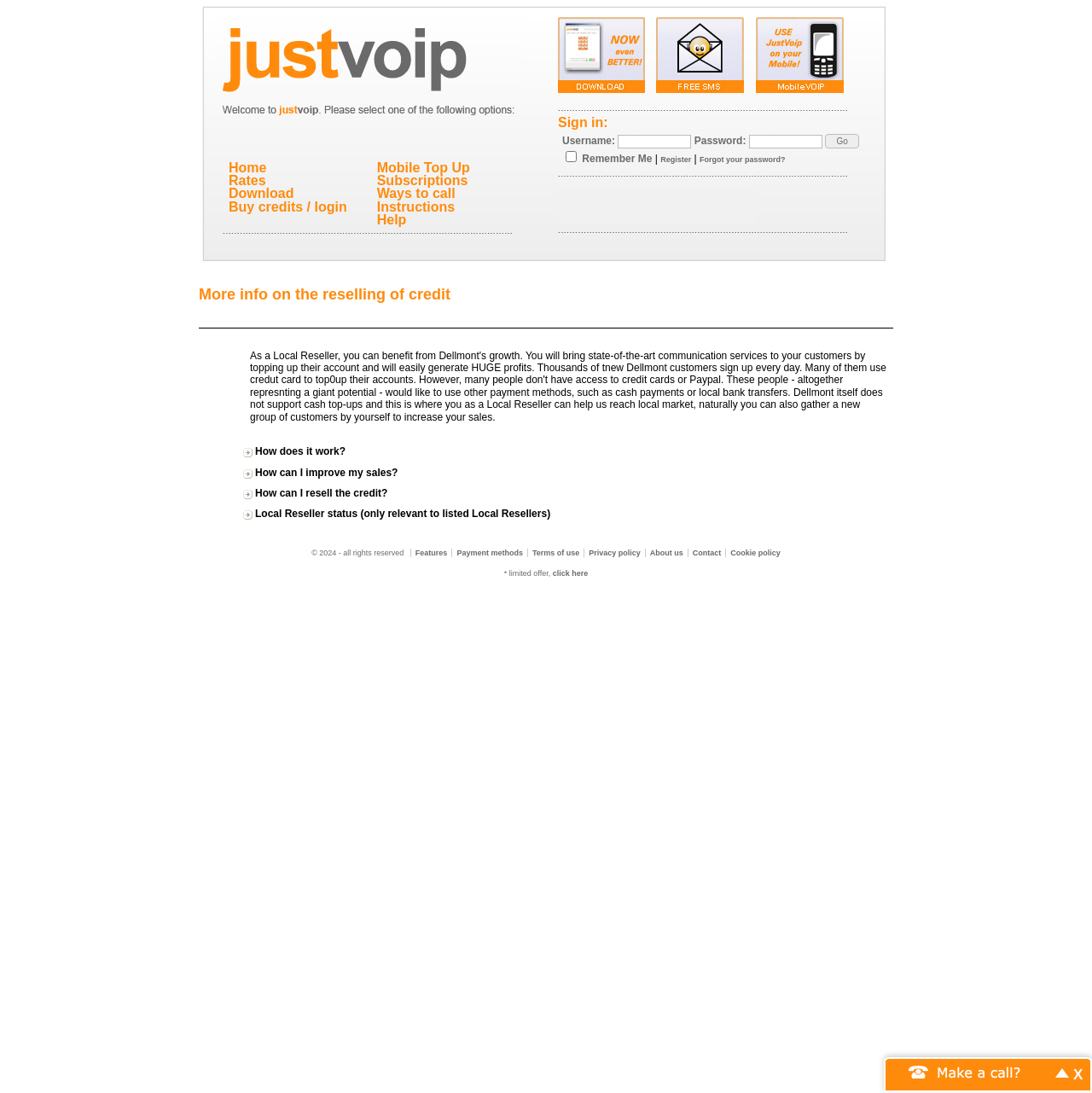Find and specify the bounding box coordinates that correspond to the clickable region for the instruction: "Click on the 'Make a call?' button".

[0.811, 0.97, 0.983, 0.99]